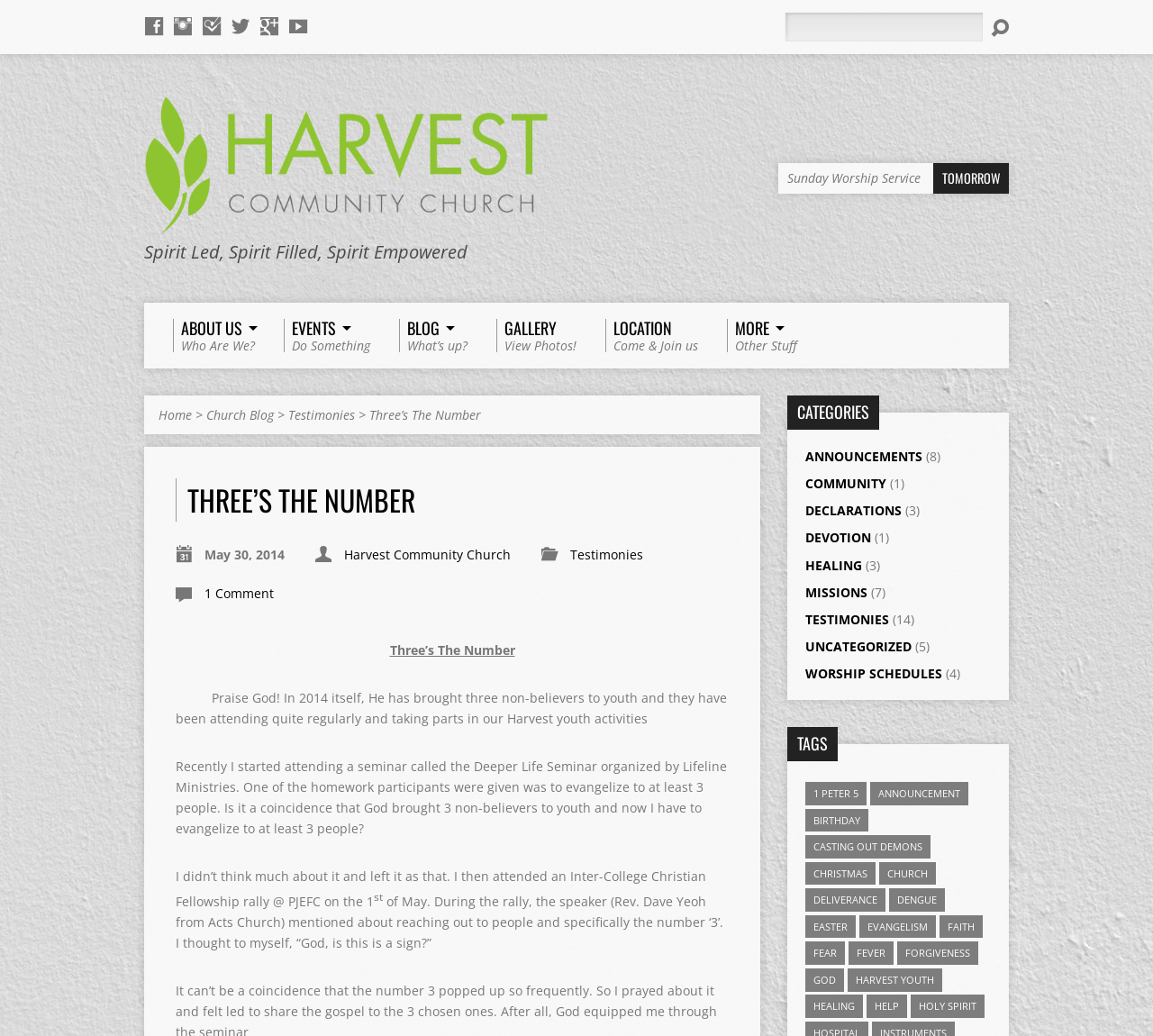Given the description "Harvest Community Church", provide the bounding box coordinates of the corresponding UI element.

[0.298, 0.527, 0.443, 0.543]